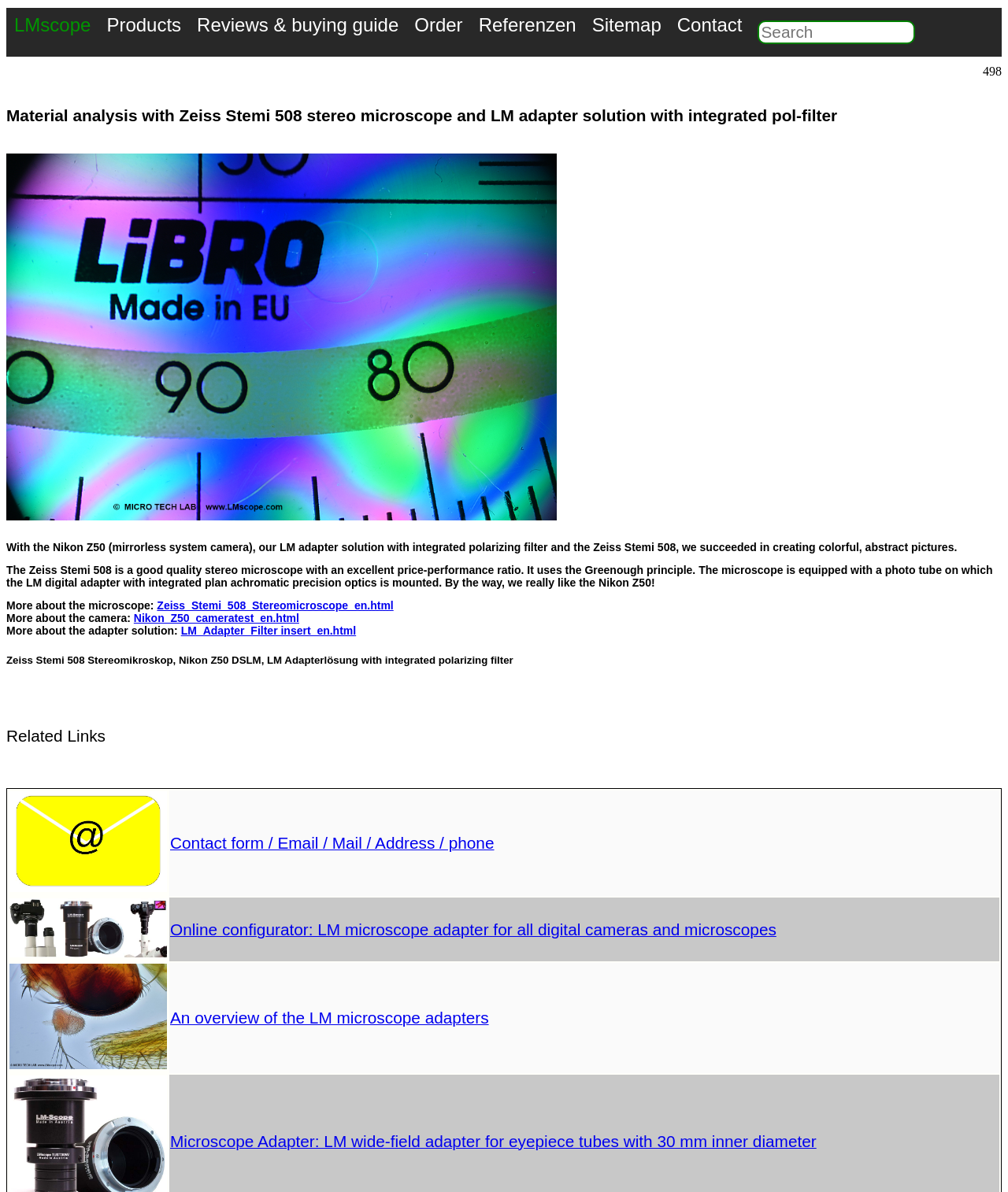Find the bounding box coordinates of the element you need to click on to perform this action: 'Configure your LM microscope adapter online'. The coordinates should be represented by four float values between 0 and 1, in the format [left, top, right, bottom].

[0.169, 0.775, 0.77, 0.786]